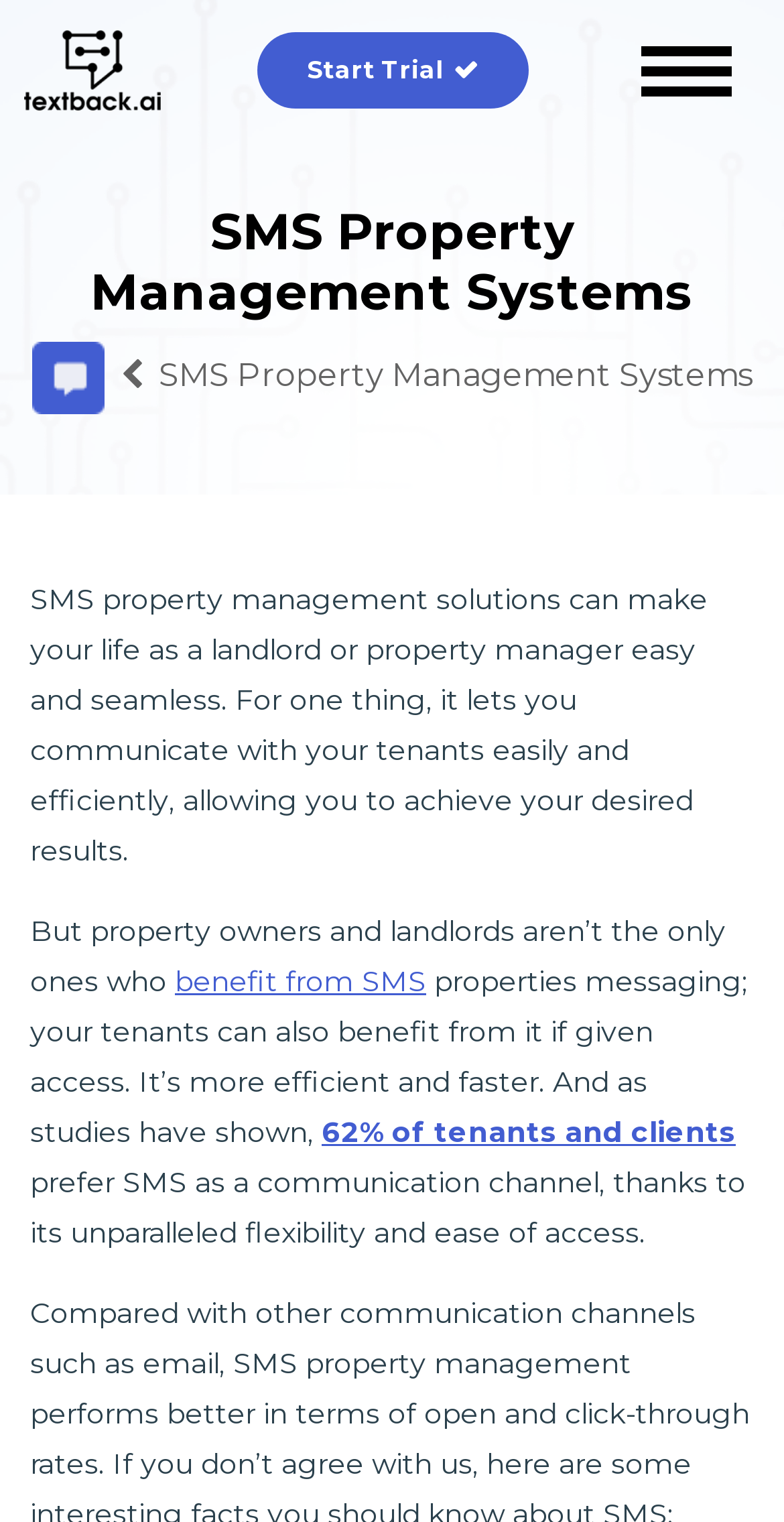Identify the bounding box coordinates for the UI element mentioned here: "62% of tenants and clients". Provide the coordinates as four float values between 0 and 1, i.e., [left, top, right, bottom].

[0.41, 0.732, 0.938, 0.756]